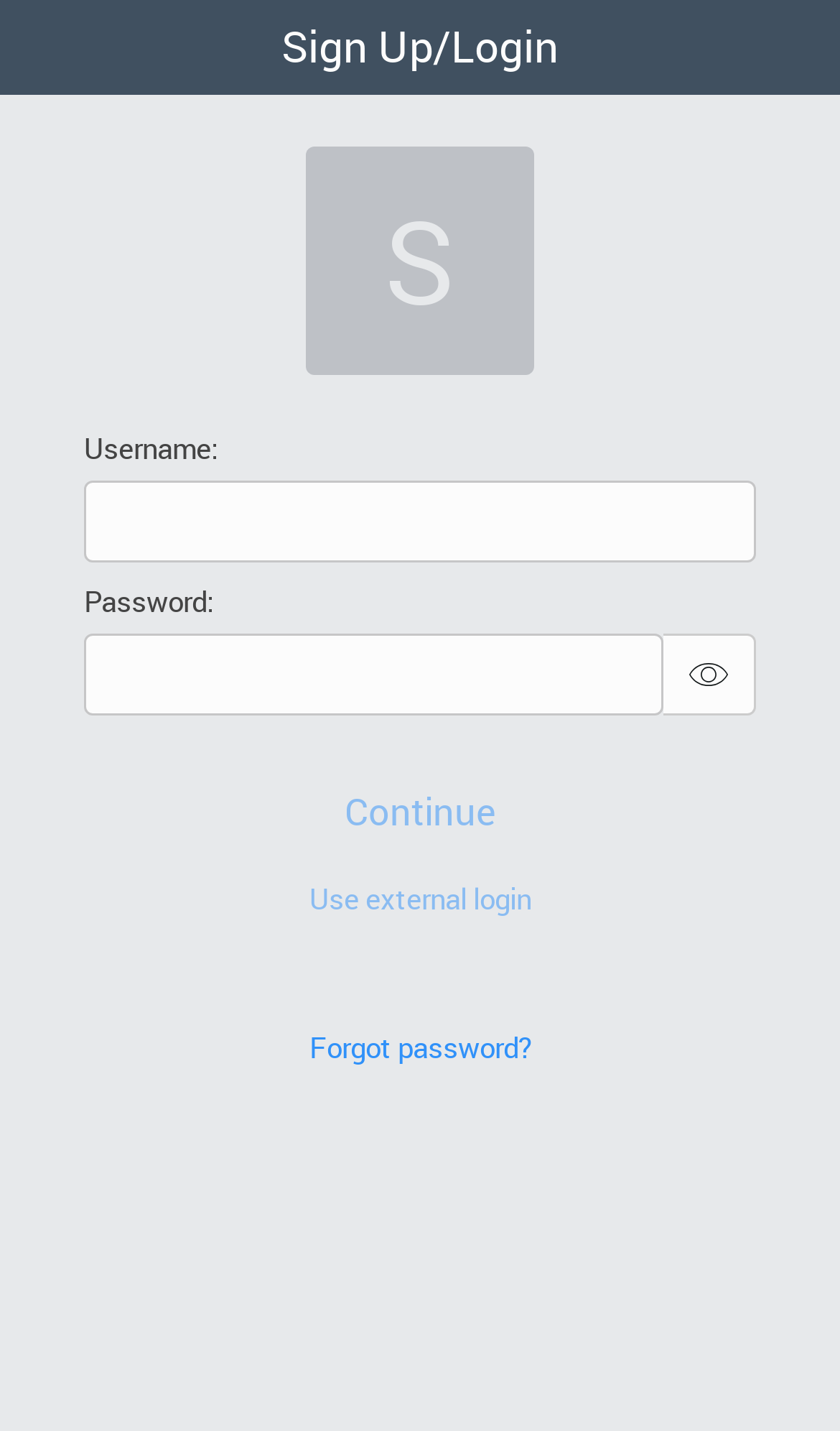Use a single word or phrase to answer the question: 
What is the function of the second textbox?

Enter password